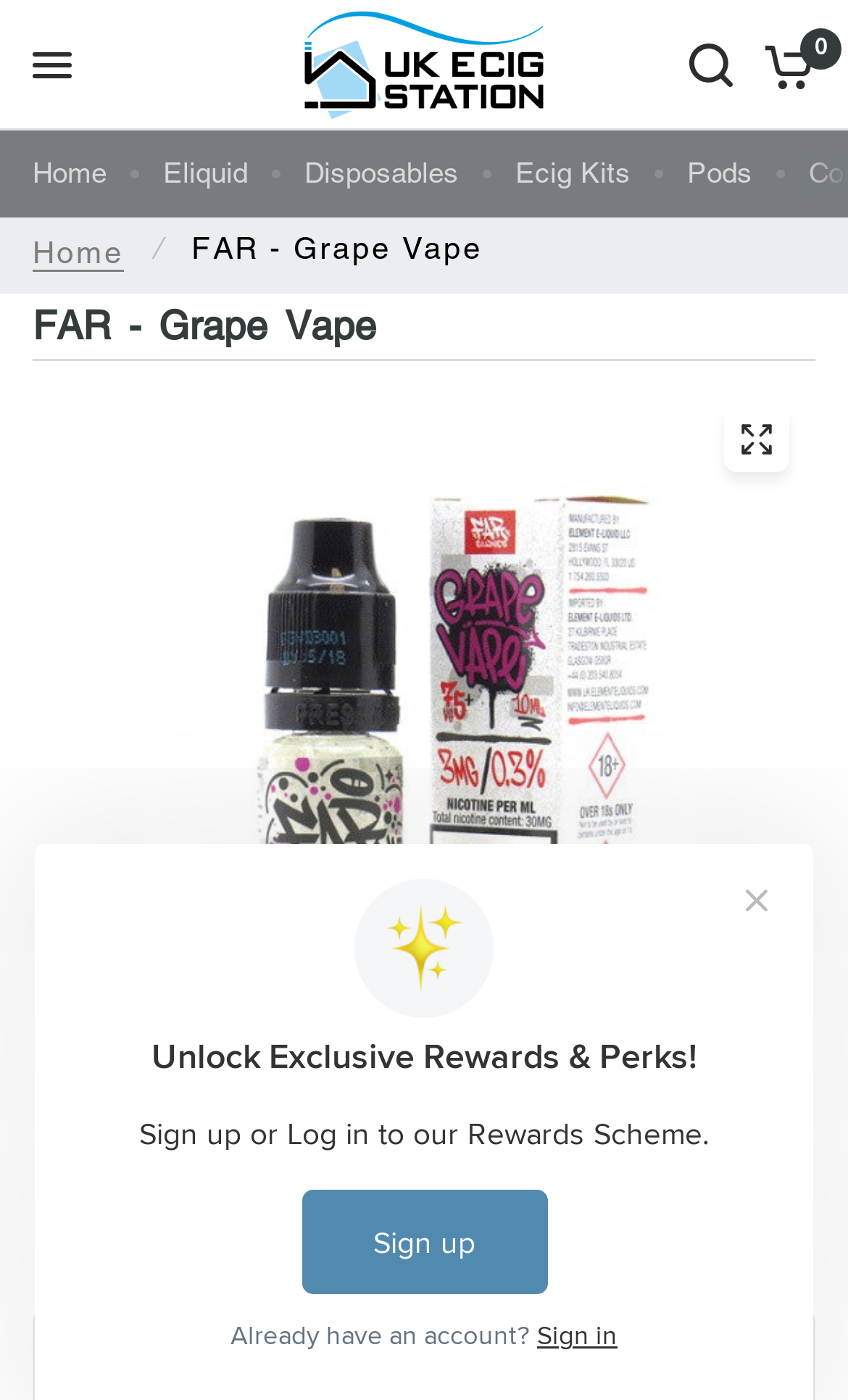Please locate the bounding box coordinates for the element that should be clicked to achieve the following instruction: "Open the chat window". Ensure the coordinates are given as four float numbers between 0 and 1, i.e., [left, top, right, bottom].

[0.79, 0.906, 0.944, 0.999]